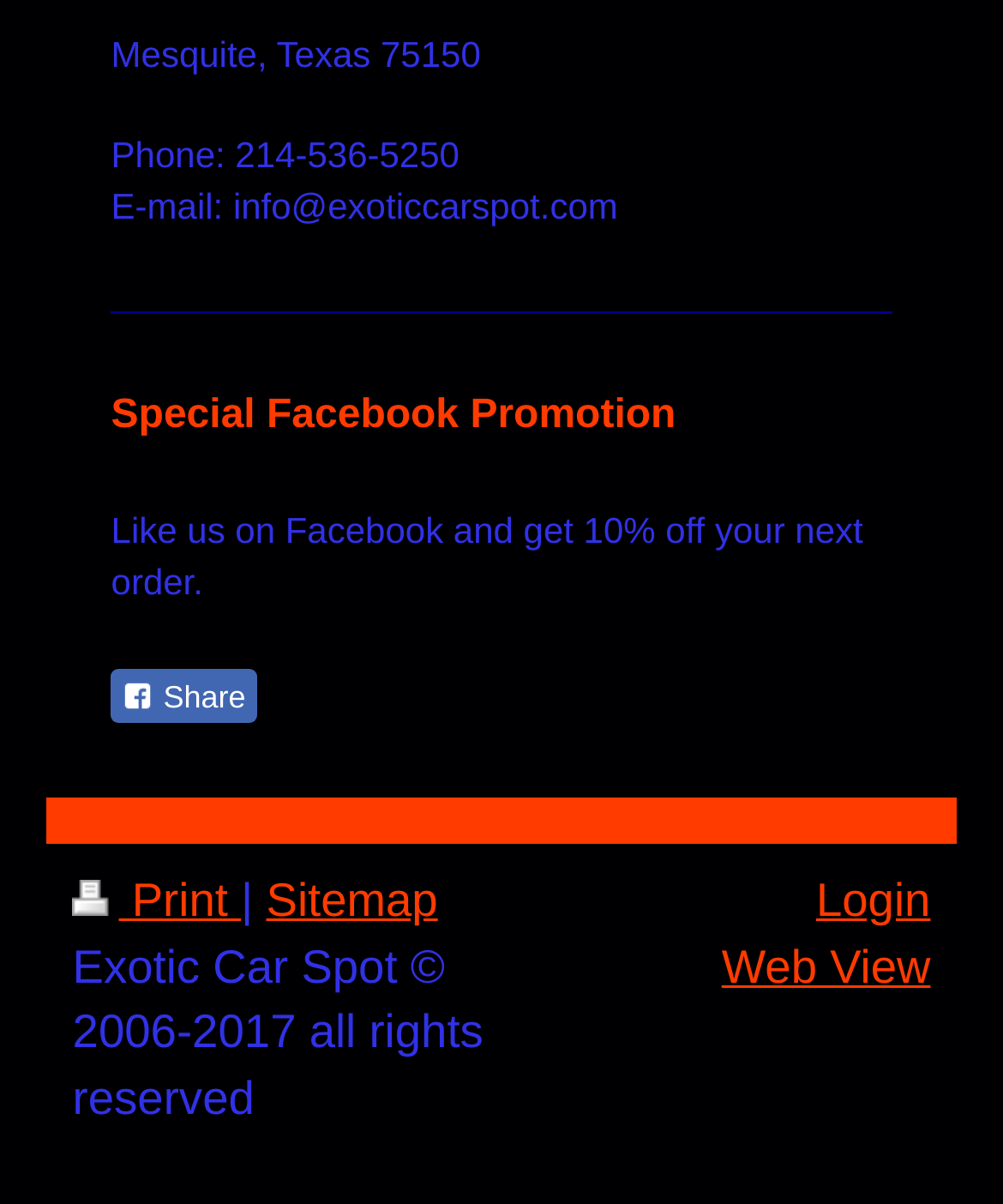What is the city and state of Exotic Car Spot's location? Using the information from the screenshot, answer with a single word or phrase.

Mesquite, Texas